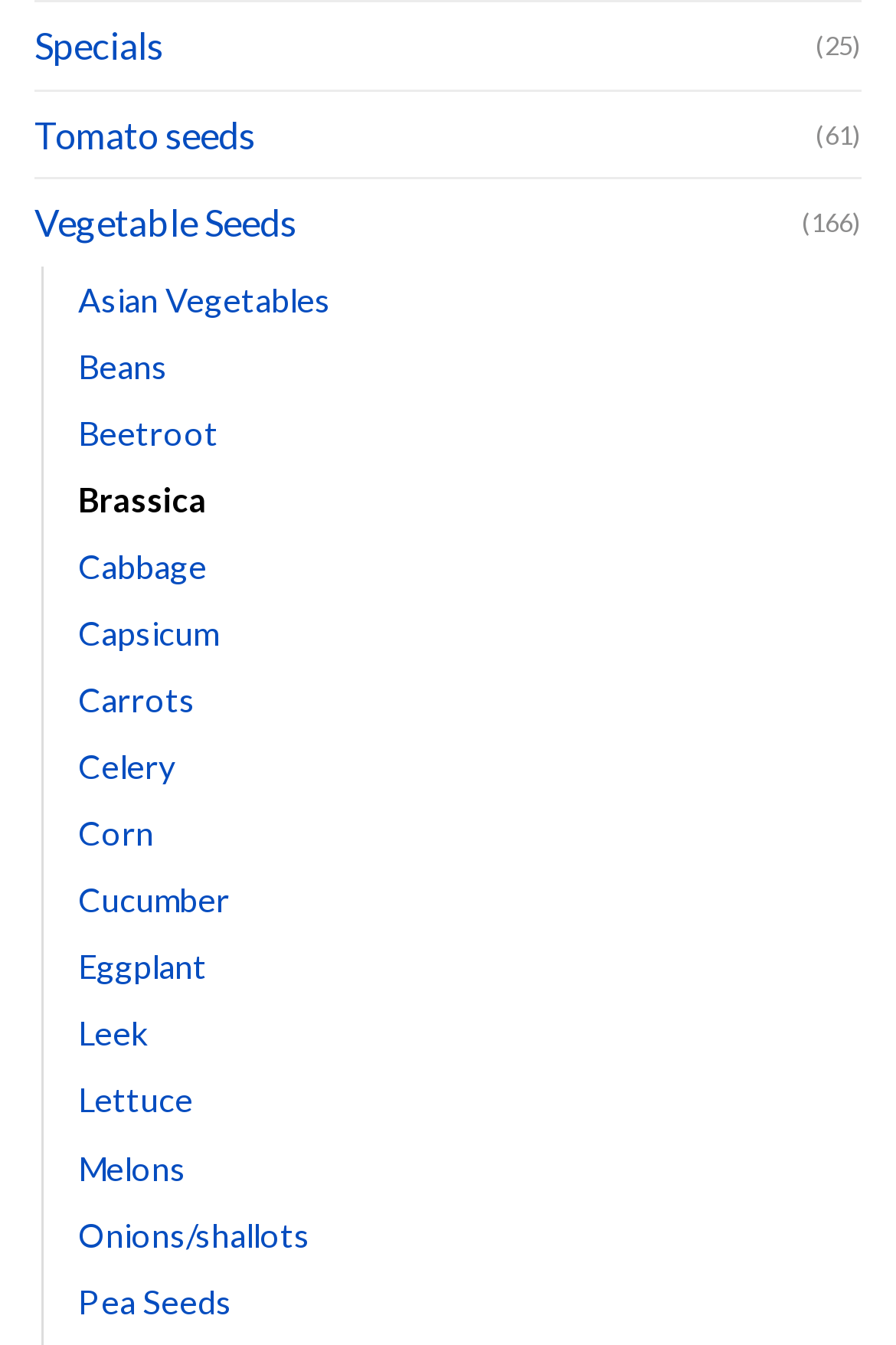Using details from the image, please answer the following question comprehensively:
How many seed categories are listed?

I counted the number of links under the 'Specials' link, which are categorized by vegetable type, and found 15 different categories.